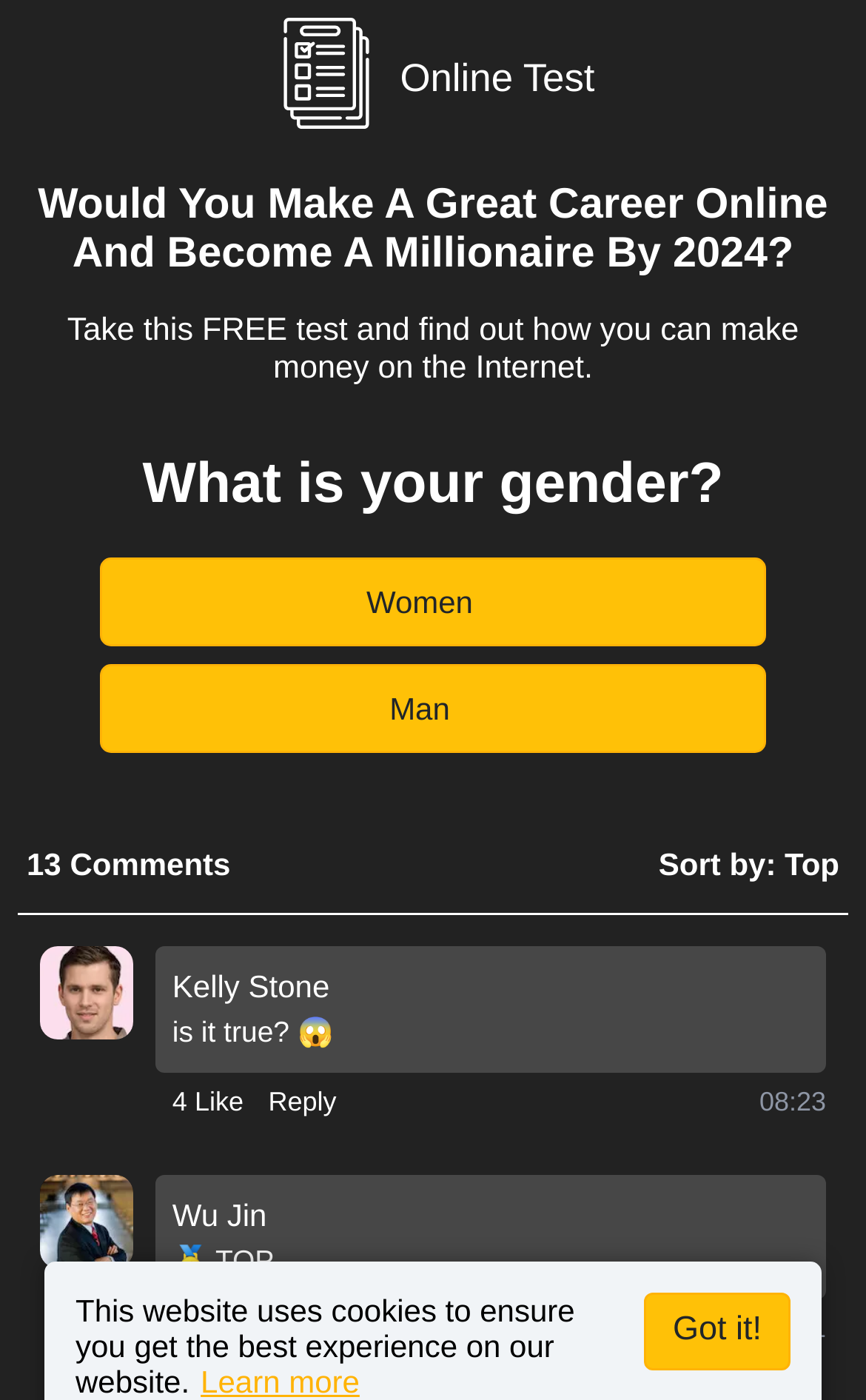Please extract the primary headline from the webpage.

Would You Make A Great Career Online And Become A Millionaire By 2024?